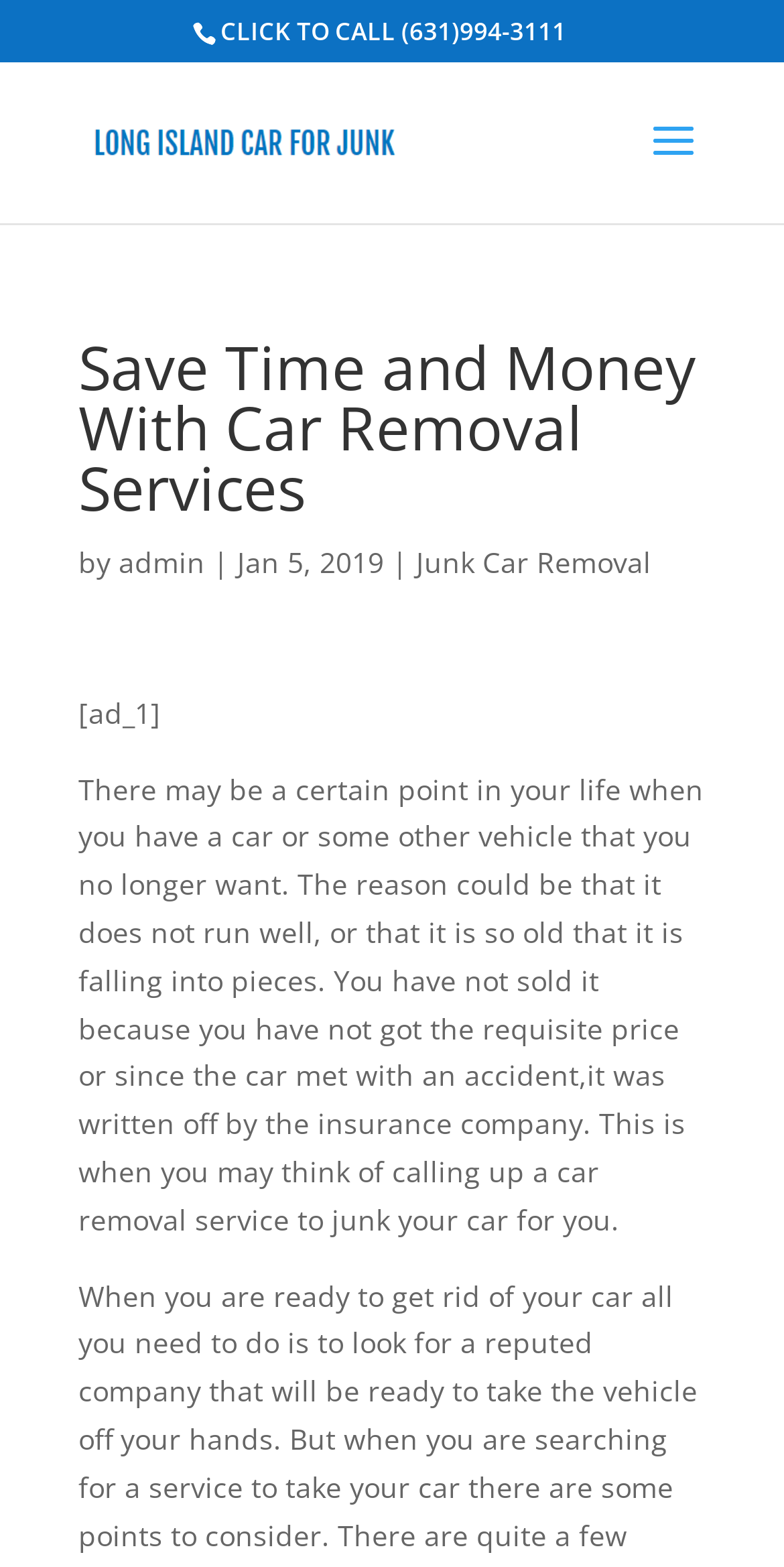What is the main heading displayed on the webpage? Please provide the text.

Save Time and Money With Car Removal Services